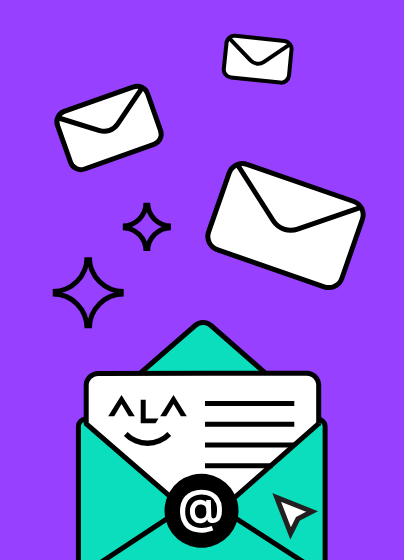What is the theme of the image?
Please provide a detailed and comprehensive answer to the question.

The theme of the image is communication and connection, which is evident from the illustrated envelope and the surrounding smaller envelopes, symbolizing the idea of messages being sent out or received.